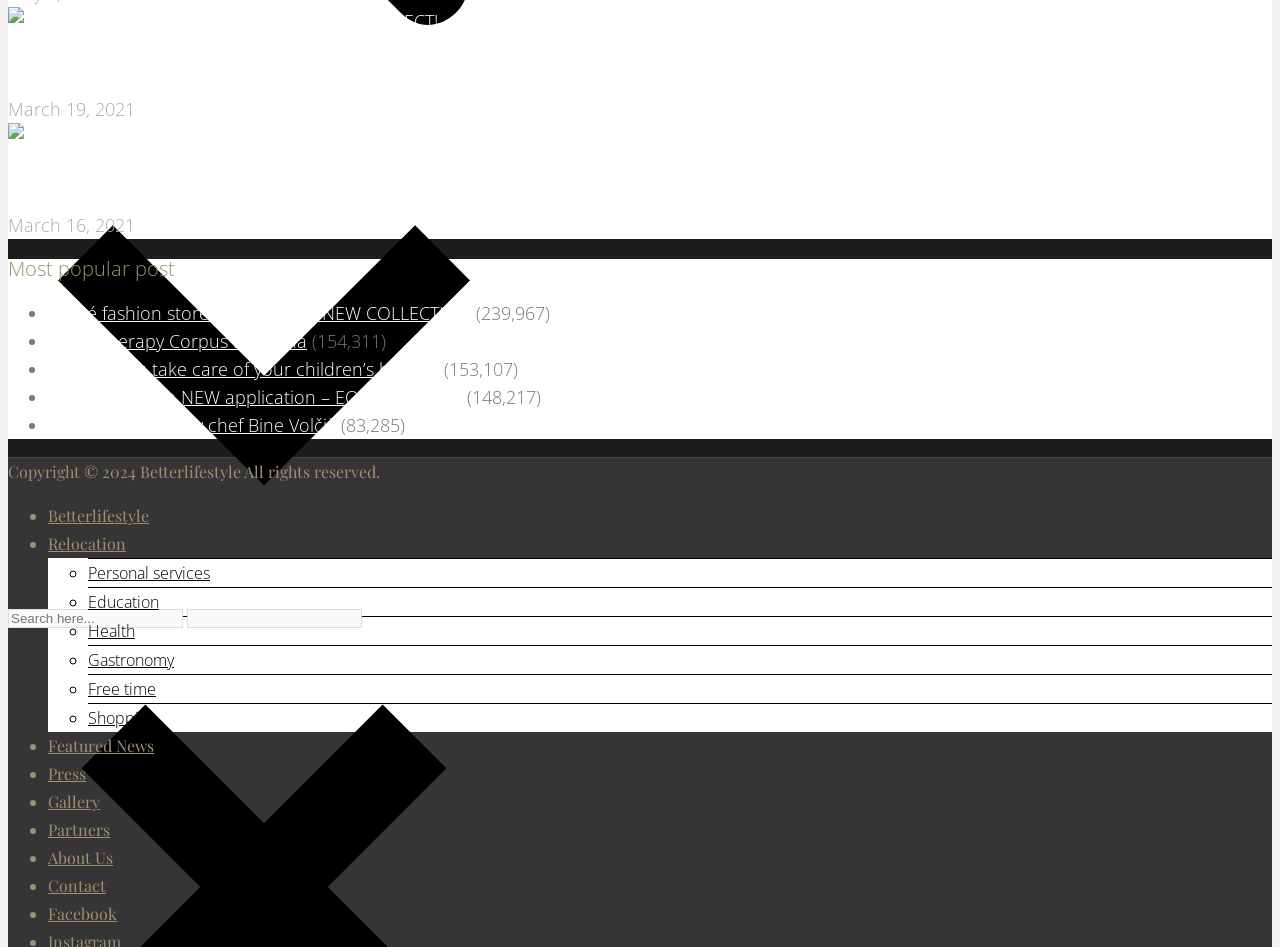What is the copyright year?
Using the details shown in the screenshot, provide a comprehensive answer to the question.

I found the answer by looking at the static text 'Copyright © 2024 Betterlifestyle All rights reserved.' at the bottom of the page.